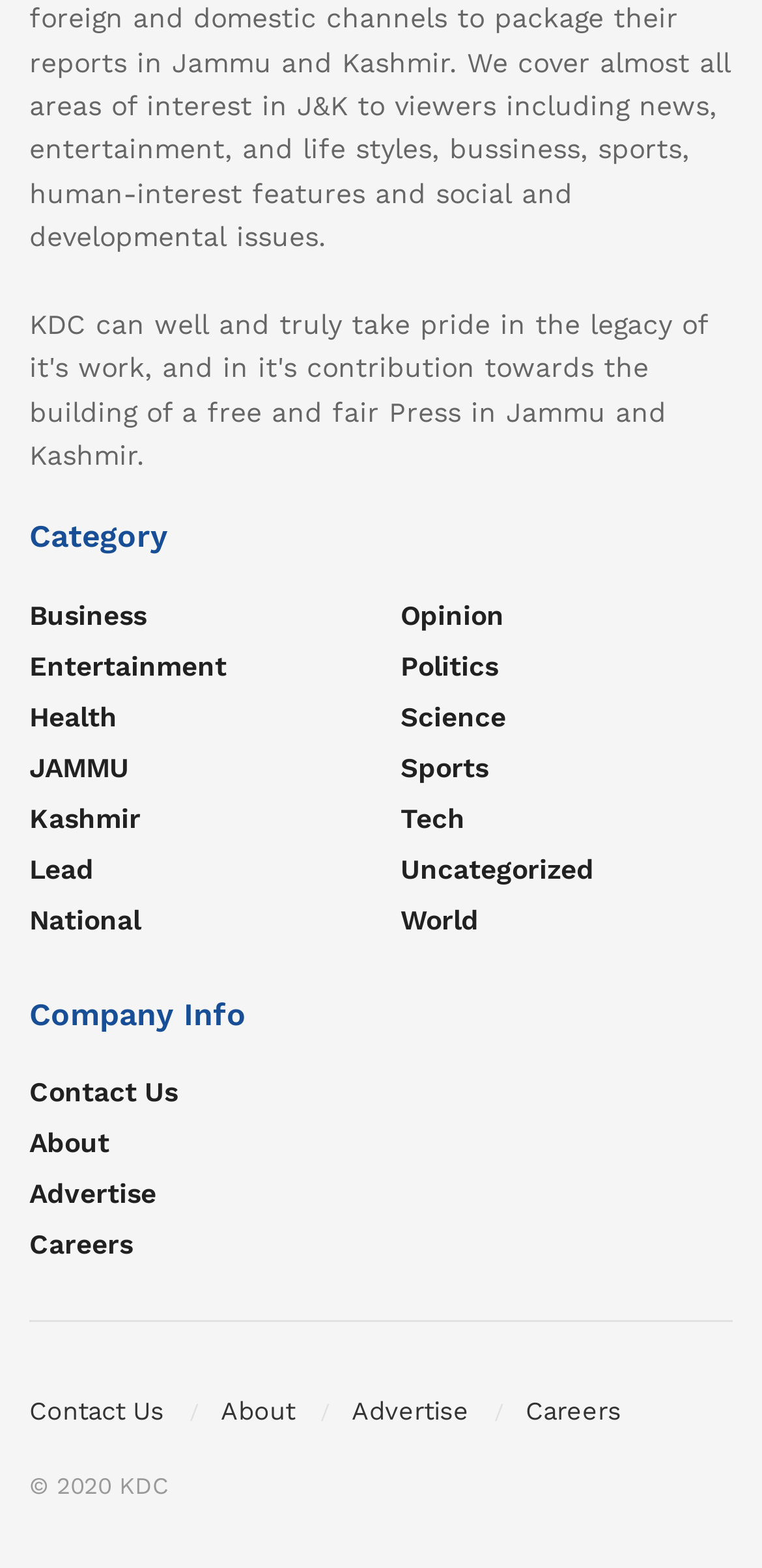Find the bounding box coordinates of the UI element according to this description: "Reviews 2".

None